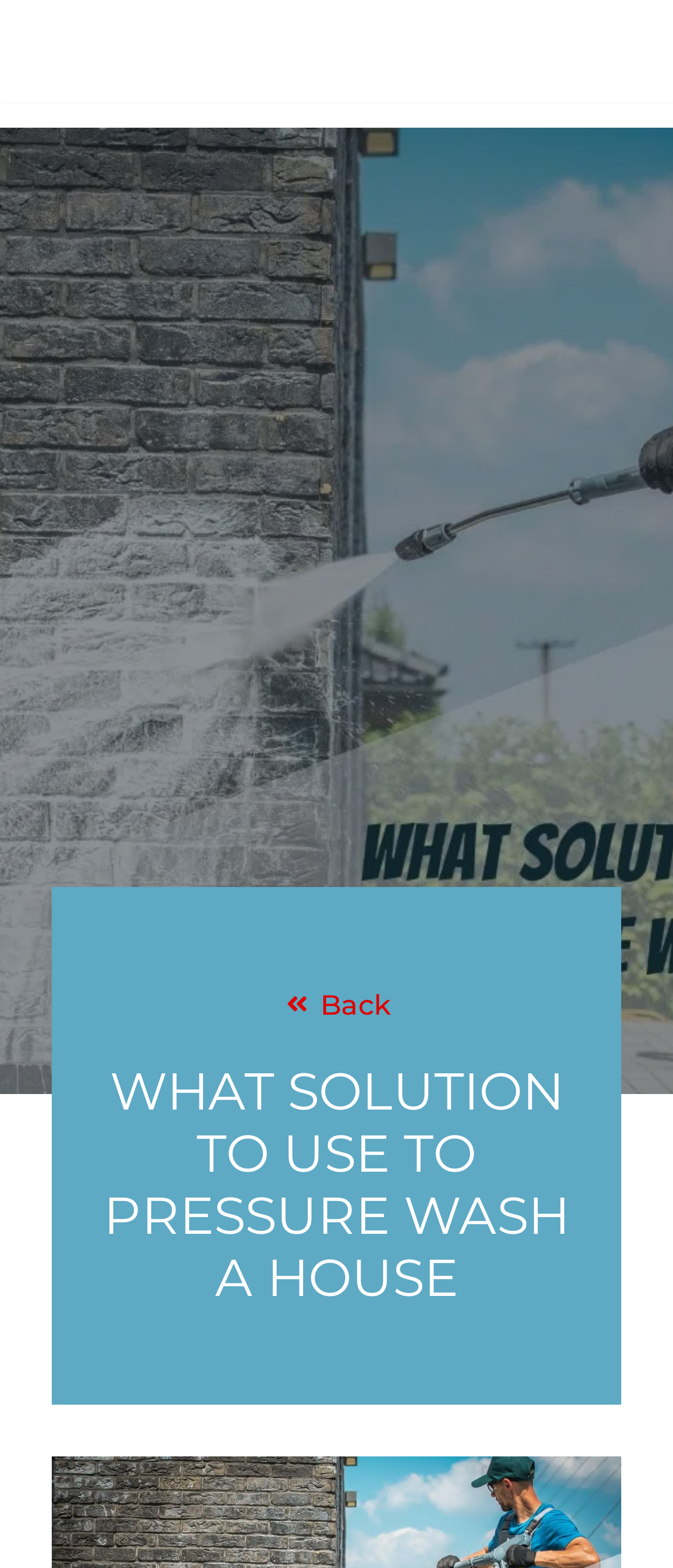Find the UI element described as: "Menu" and predict its bounding box coordinates. Ensure the coordinates are four float numbers between 0 and 1, [left, top, right, bottom].

[0.882, 0.103, 0.974, 0.142]